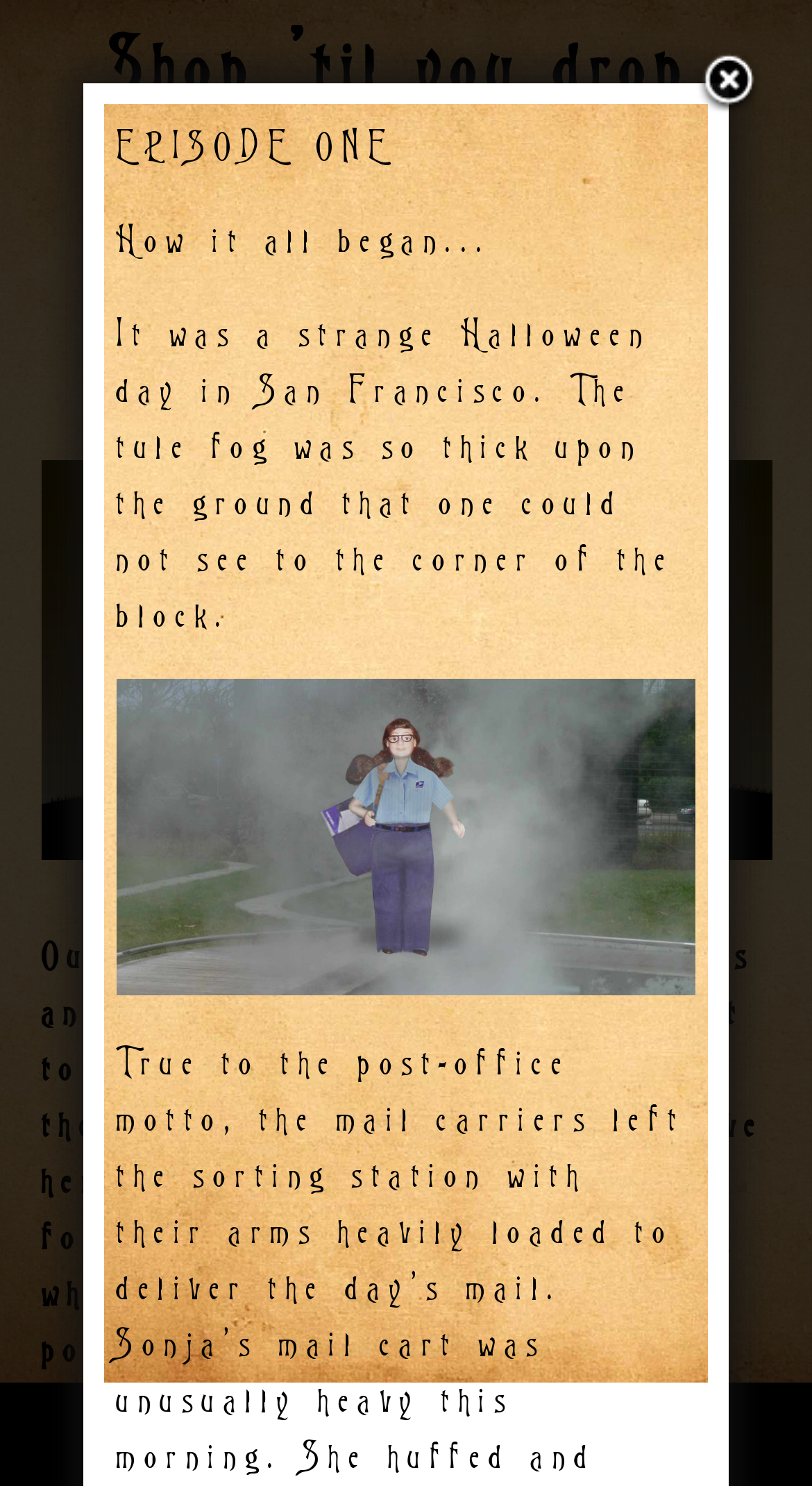Write an elaborate caption that captures the essence of the webpage.

The webpage appears to be a podcast or audio episode page, specifically for "Episode 21" of "Spirit Hill". At the top, there is a large heading that reads "Shop ’til you drop…dead" followed by a smaller heading that displays the episode number. 

Below the headings, there is a main article section that takes up most of the page. Within this section, there is a "Play" button positioned near the top, indicating that users can play the episode from this page. 

To the left of the "Play" button, there is a link with the text " 1" accompanied by an image, also labeled "1". This link and image combination may be a navigation element, possibly allowing users to access other episodes.

On the left side of the page, there are three blocks of static text. The first block reads "EPISODE ONE" in a larger font, followed by a smaller text block that says "How it all began...". The third and largest text block provides a descriptive passage about the episode, setting the scene for a Halloween day in San Francisco.